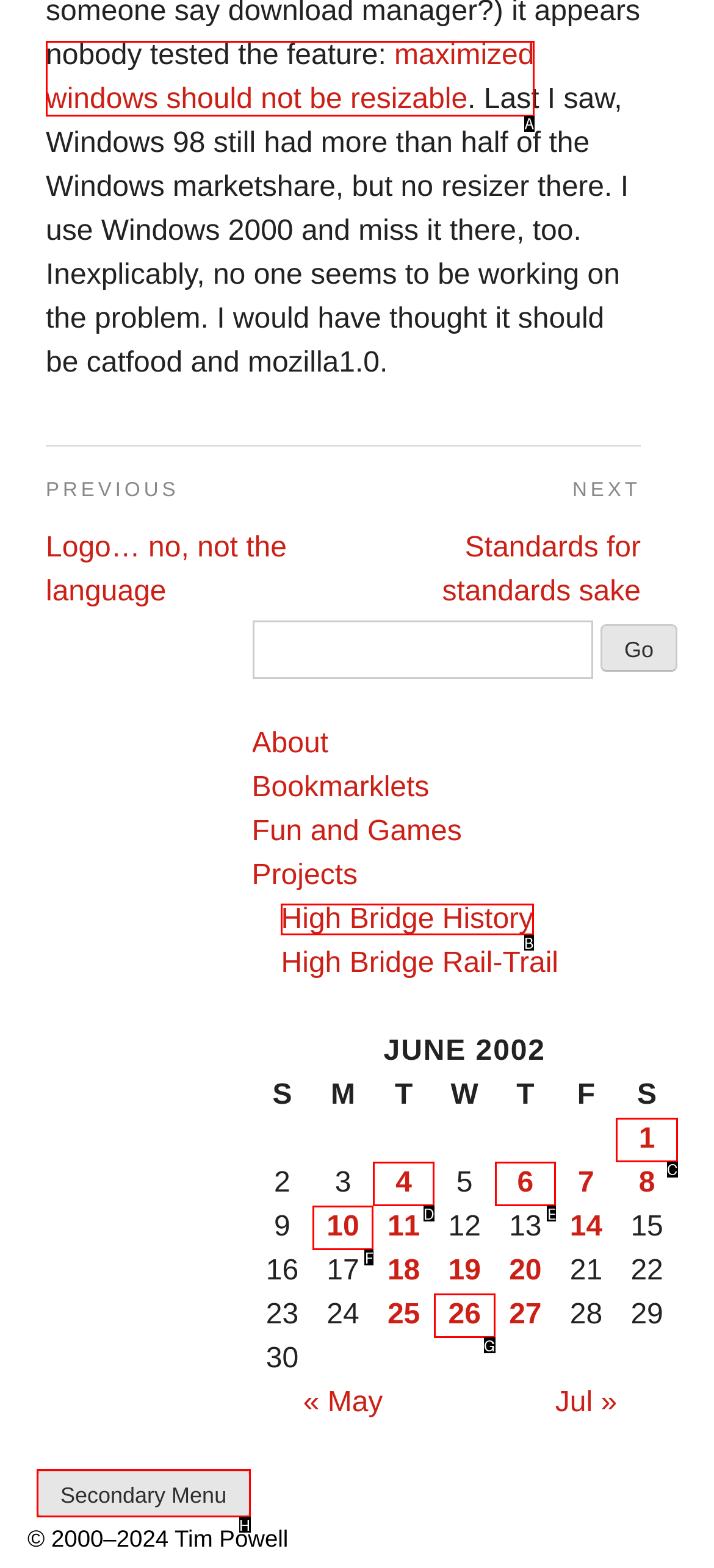Identify the HTML element I need to click to complete this task: View posts published on June 1, 2002 Provide the option's letter from the available choices.

C